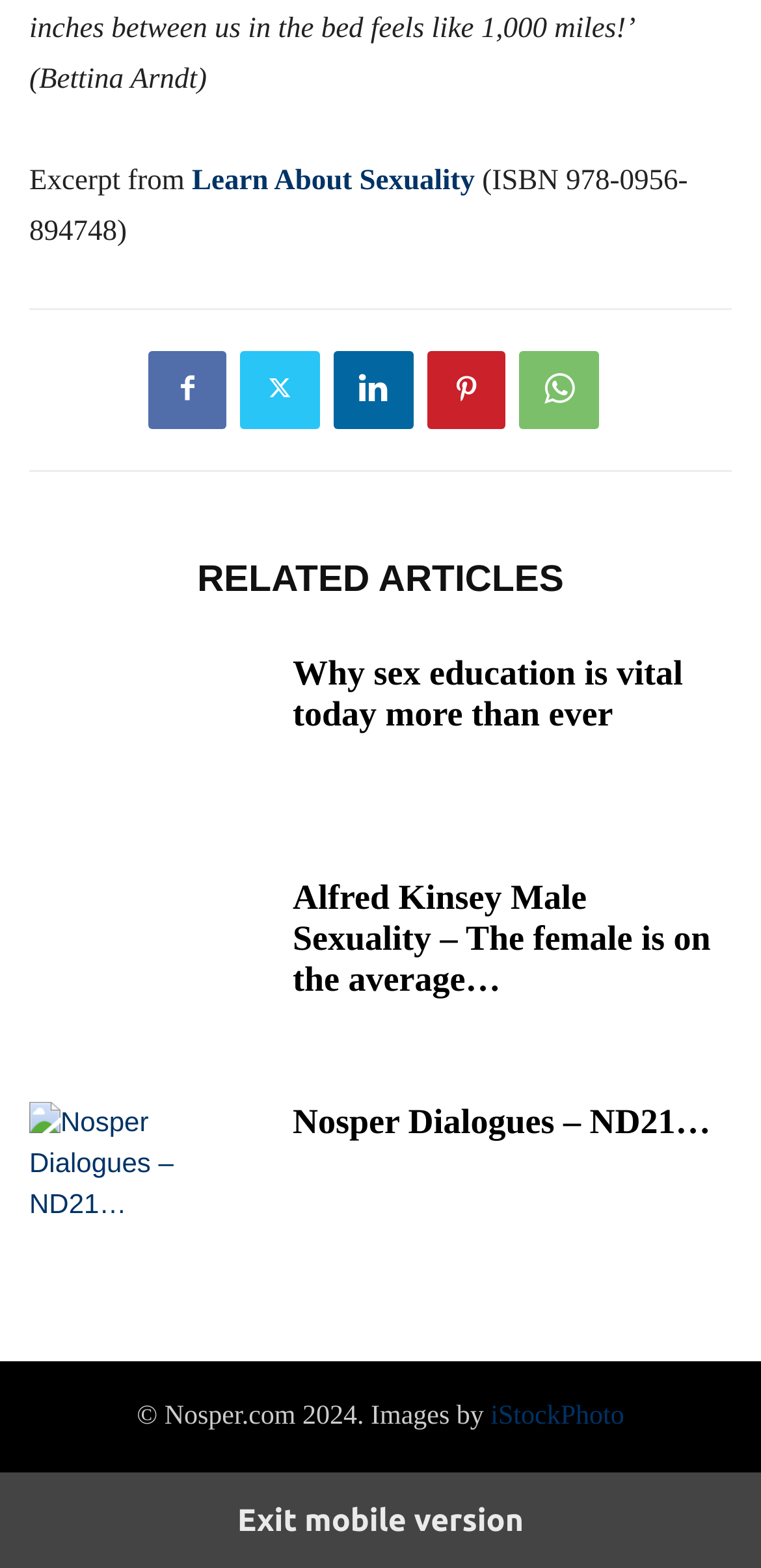Please specify the bounding box coordinates in the format (top-left x, top-left y, bottom-right x, bottom-right y), with values ranging from 0 to 1. Identify the bounding box for the UI component described as follows: Nosper Dialogues – ND21…

[0.385, 0.702, 0.934, 0.727]